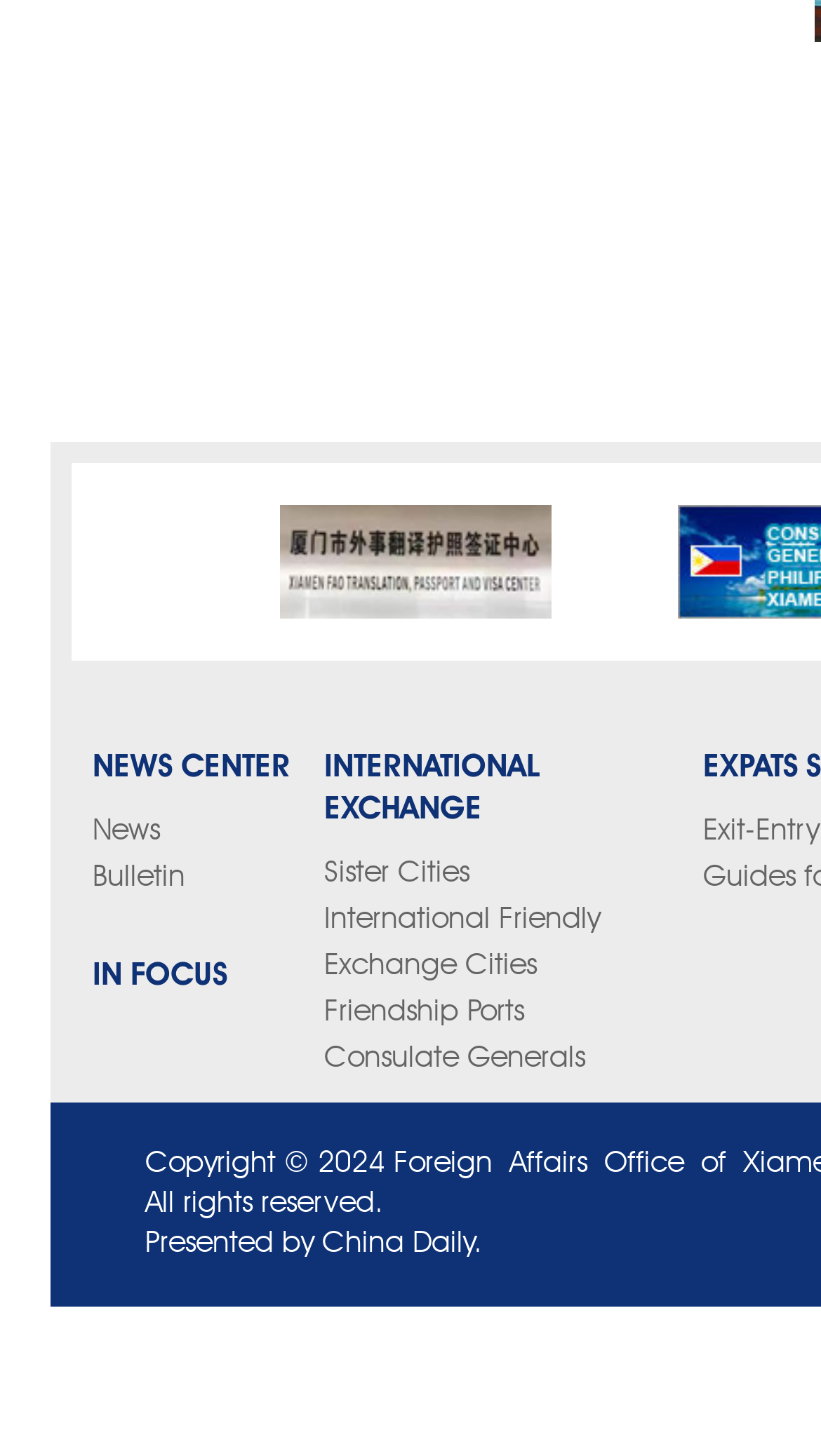How many sub-items are there under 'INTERNATIONAL EXCHANGE'?
Answer the question based on the image using a single word or a brief phrase.

4